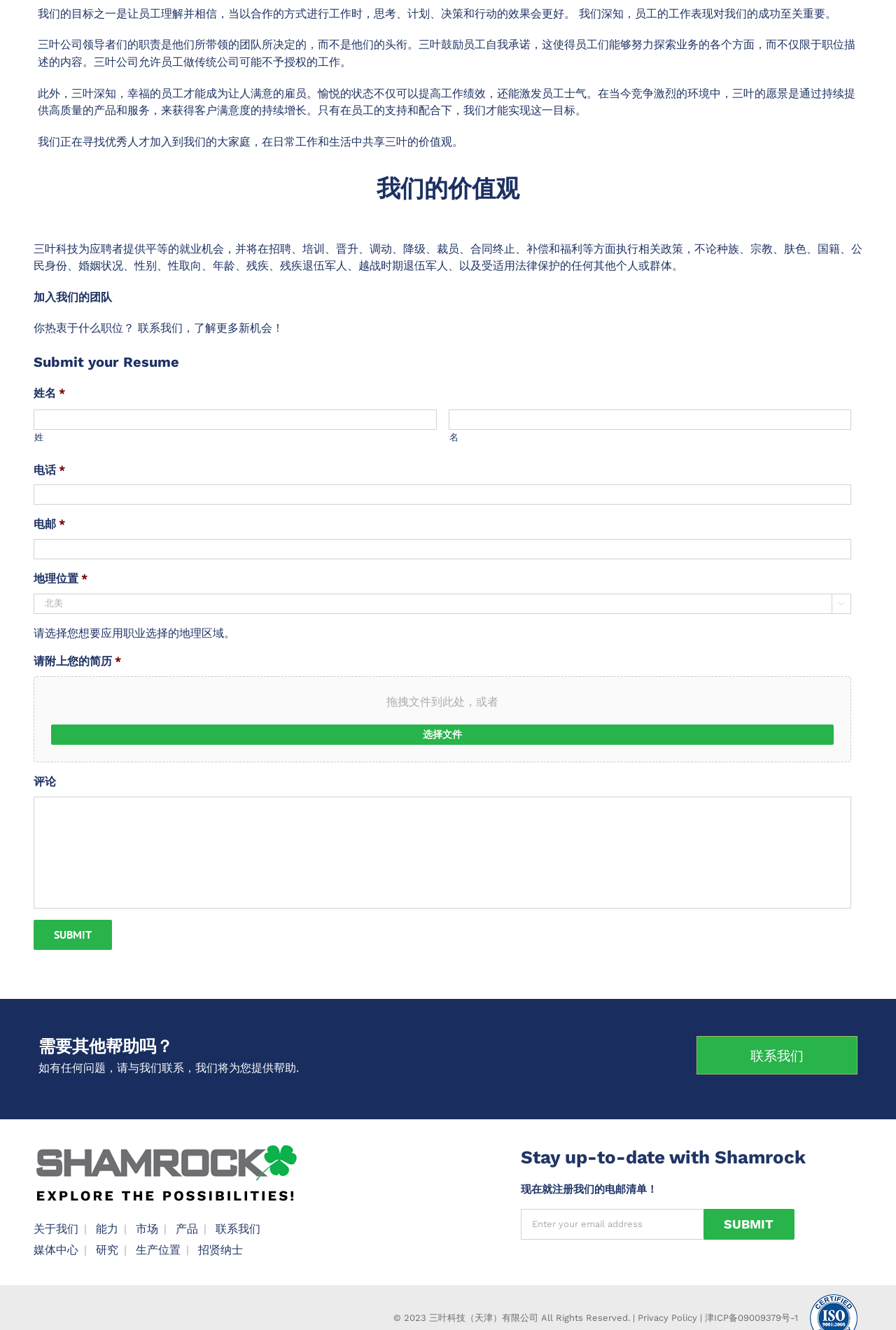From the given element description: "ReddIt", find the bounding box for the UI element. Provide the coordinates as four float numbers between 0 and 1, in the order [left, top, right, bottom].

None